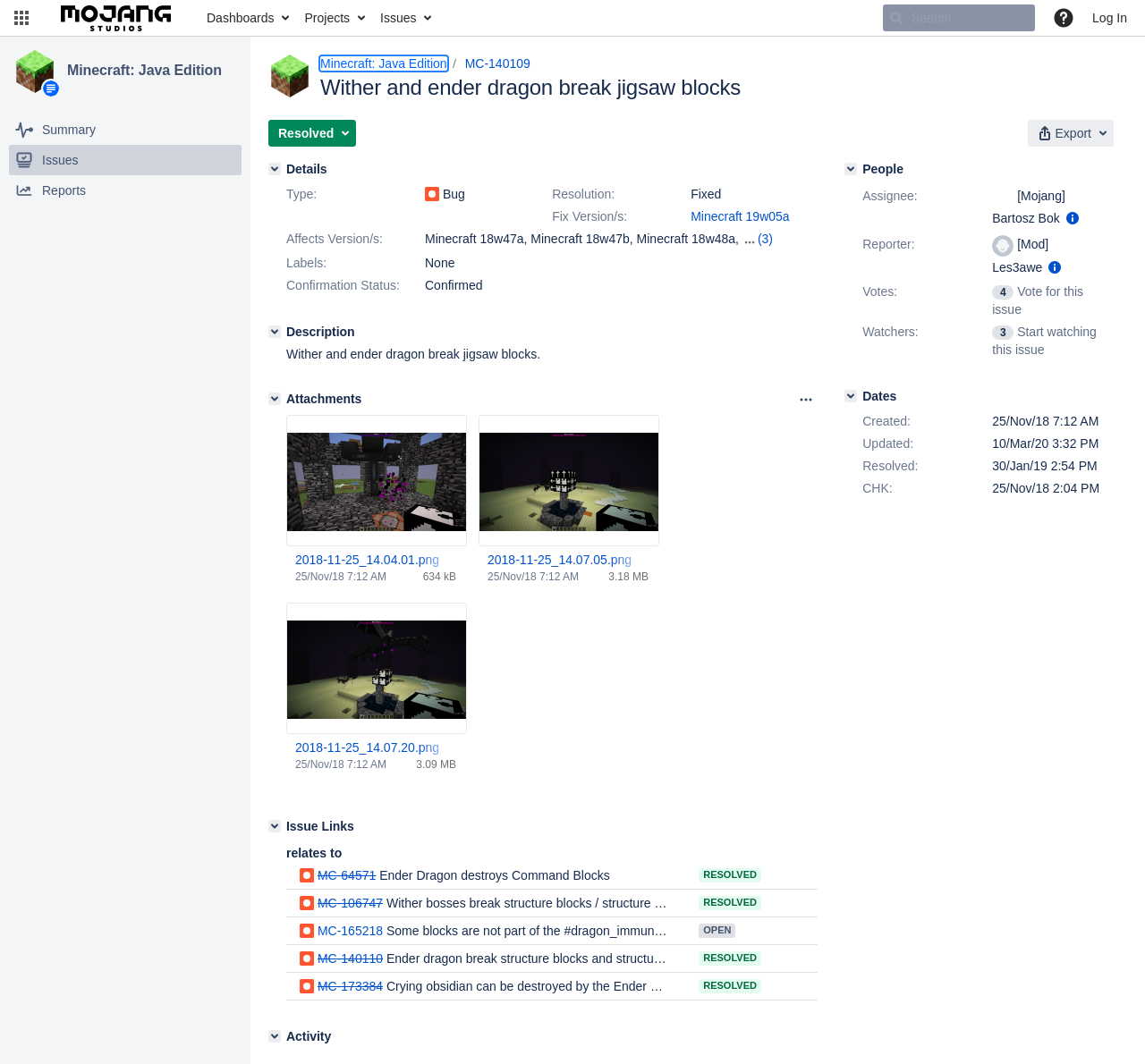What is the fix version of the issue MC-140109?
Refer to the image and give a detailed answer to the question.

I determined the answer by looking at the link with the text 'Minecraft 19w05a' which is a child of the element with the text 'Fix Version/s:'.